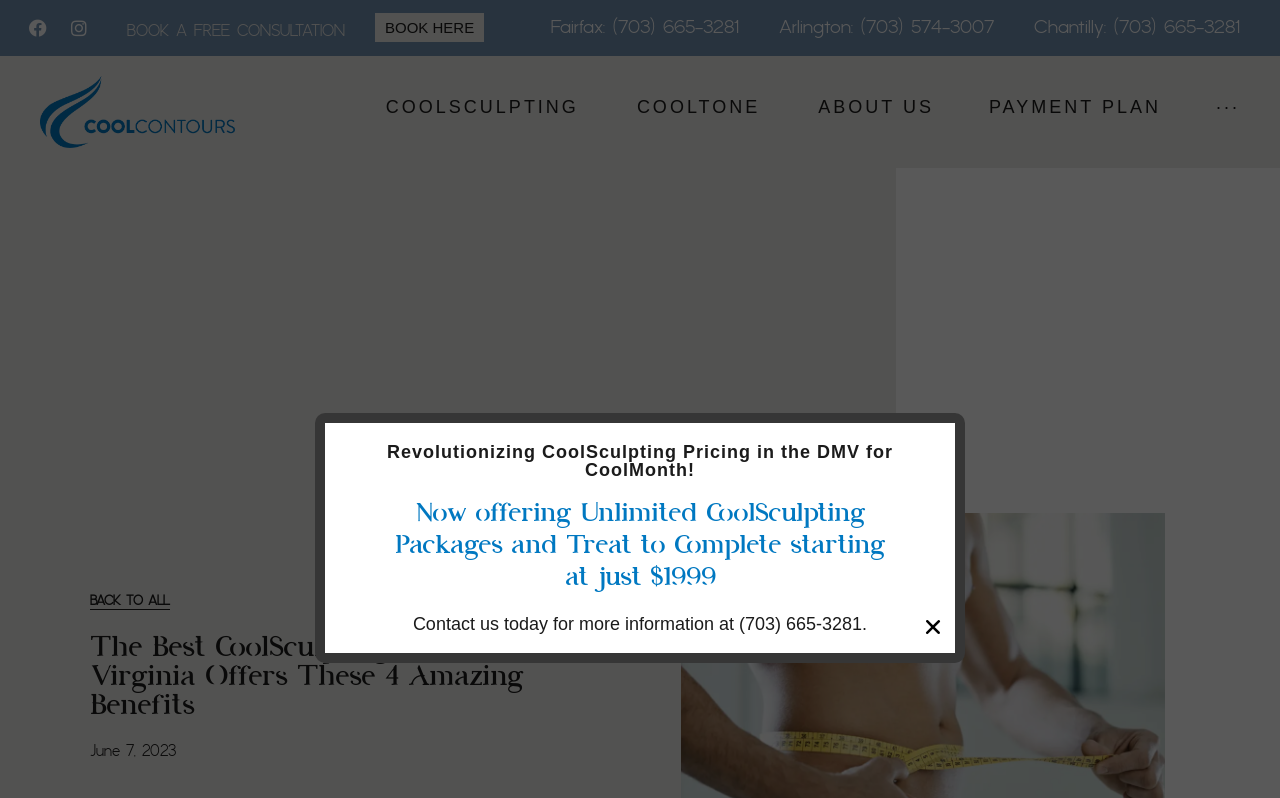Locate the coordinates of the bounding box for the clickable region that fulfills this instruction: "Check the phone number for Arlington".

[0.609, 0.02, 0.777, 0.05]